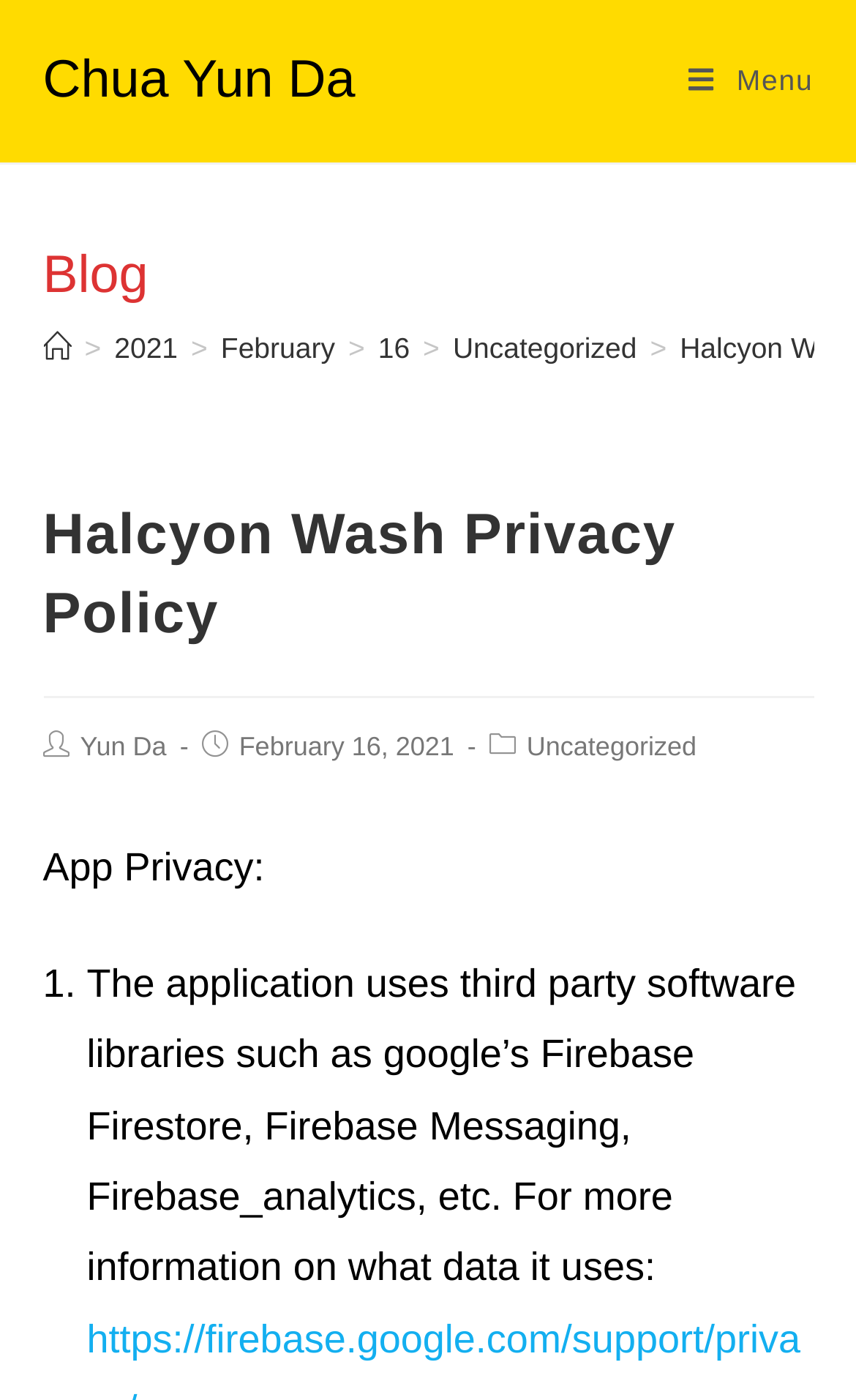Who is the author of this post?
Answer the question with a single word or phrase derived from the image.

Yun Da